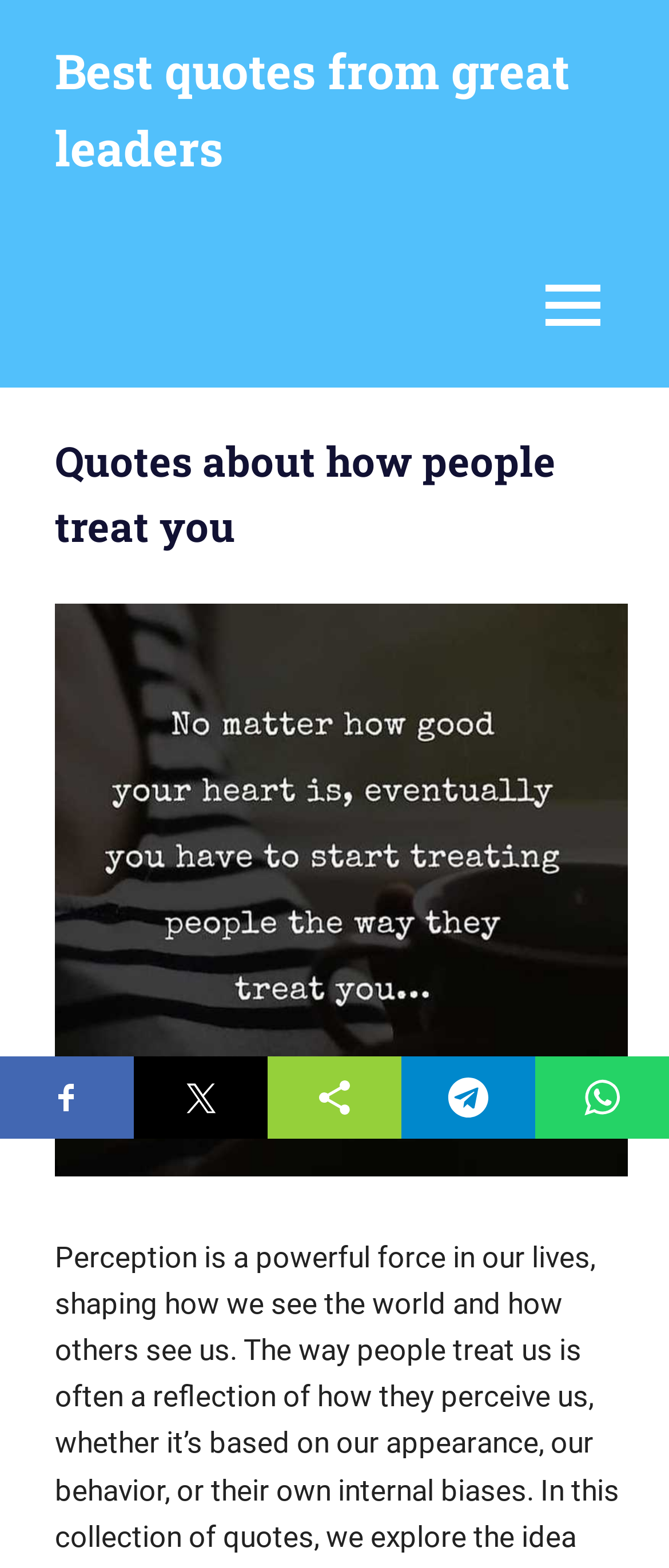What is the main topic of the quotes?
Please respond to the question with as much detail as possible.

Based on the heading 'Quotes about how people treat you' and the image 'How people treat you quotes', it is clear that the main topic of the quotes is about how people treat you.